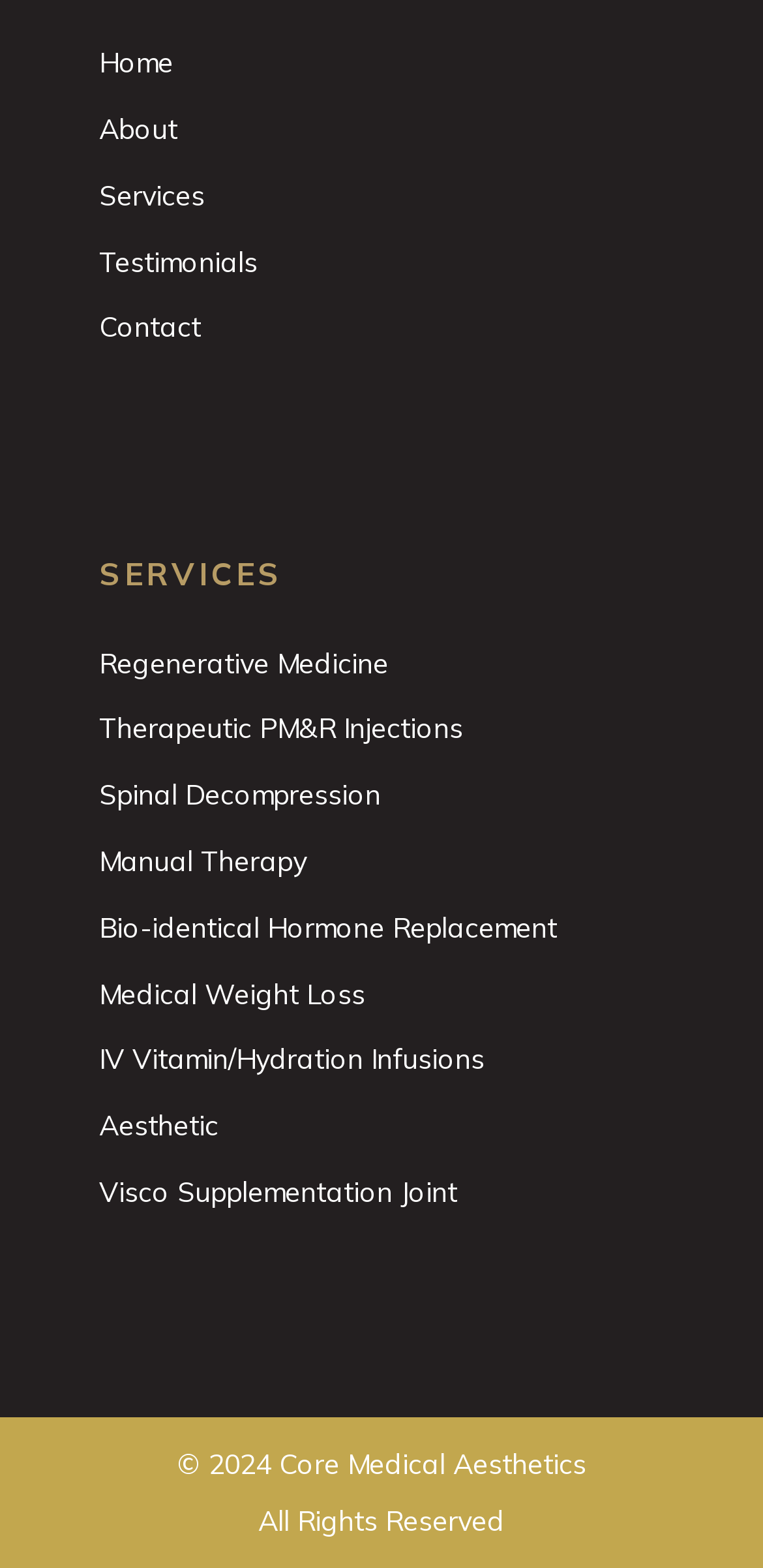Determine the bounding box coordinates of the clickable region to execute the instruction: "view services". The coordinates should be four float numbers between 0 and 1, denoted as [left, top, right, bottom].

[0.13, 0.107, 0.87, 0.143]